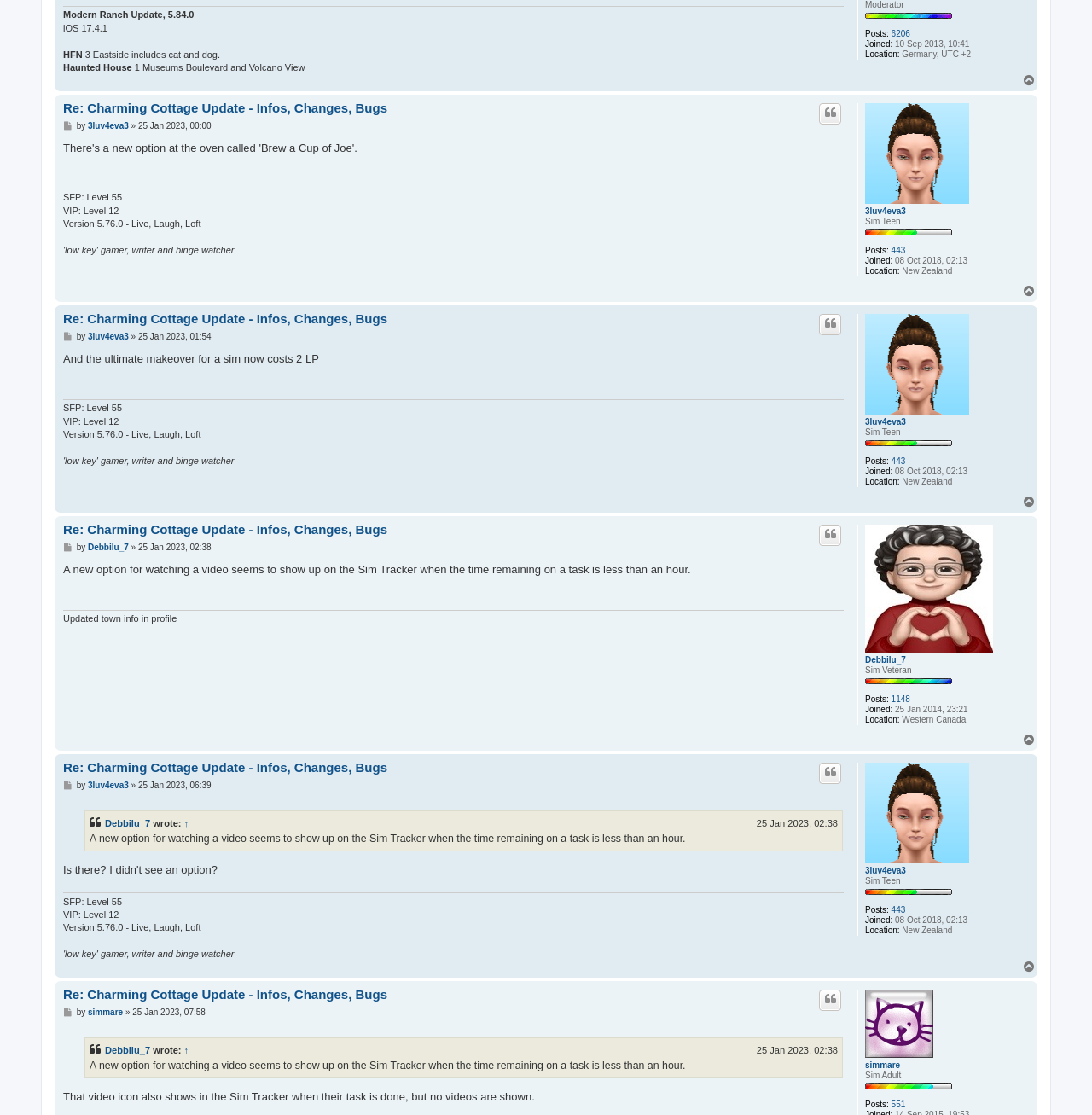What is the title of the discussion thread?
Provide a detailed answer to the question using information from the image.

I looked at the headings on the page and found the title of the discussion thread, which is 'Re: Charming Cottage Update - Infos, Changes, Bugs'.